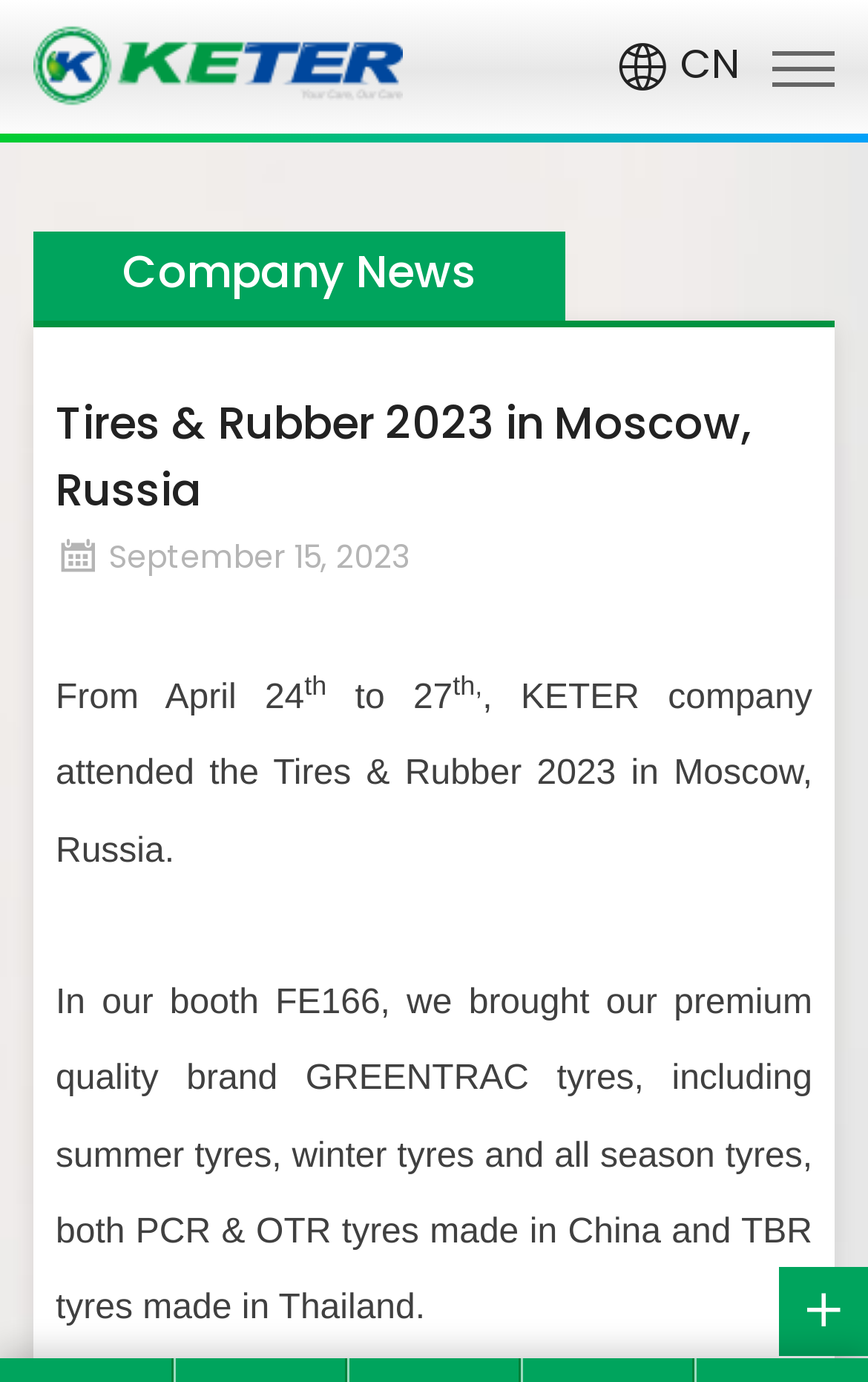What is the main heading displayed on the webpage? Please provide the text.

Tires & Rubber 2023 in Moscow, Russia